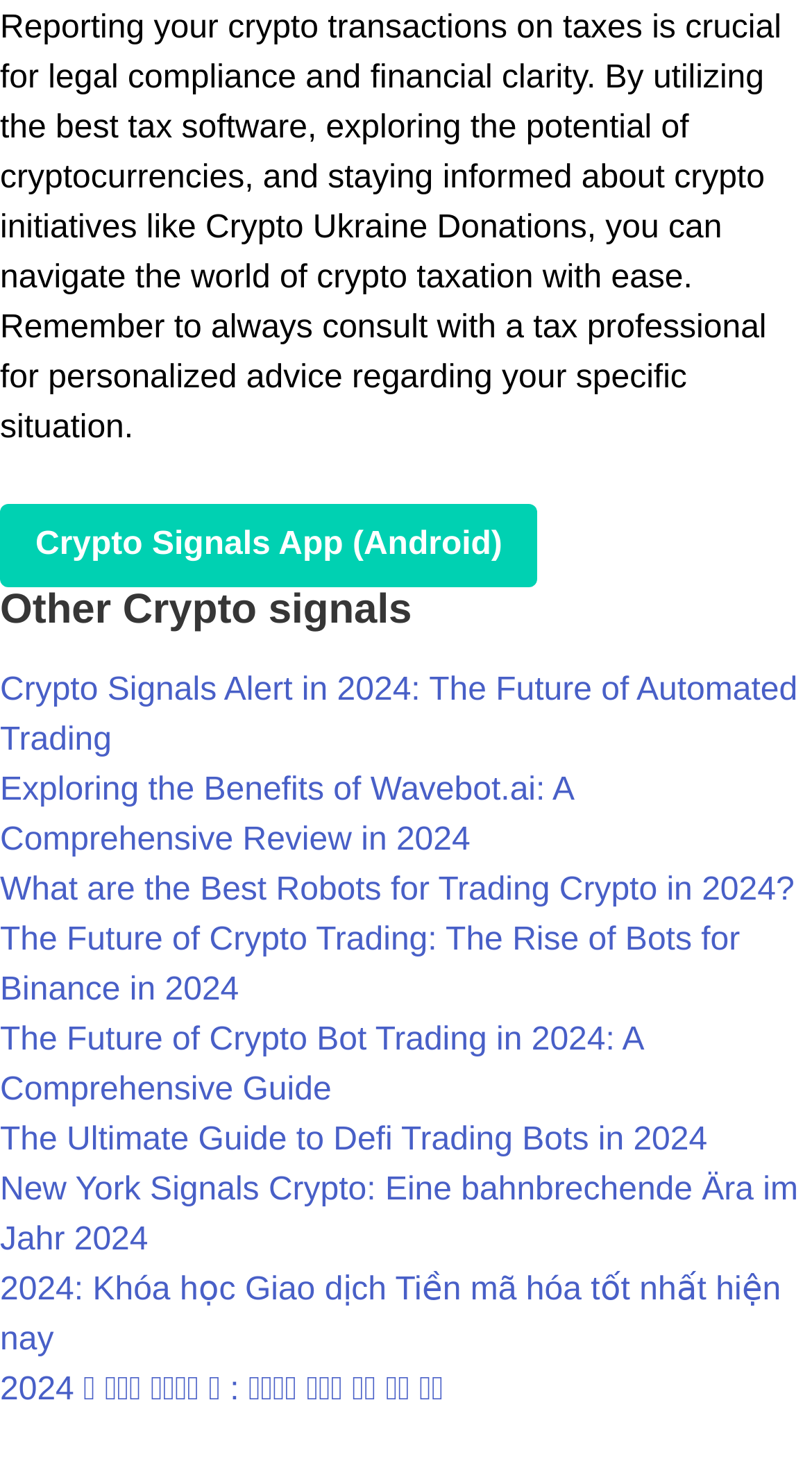What is the main topic of this webpage?
Using the image, provide a concise answer in one word or a short phrase.

Crypto taxation and trading